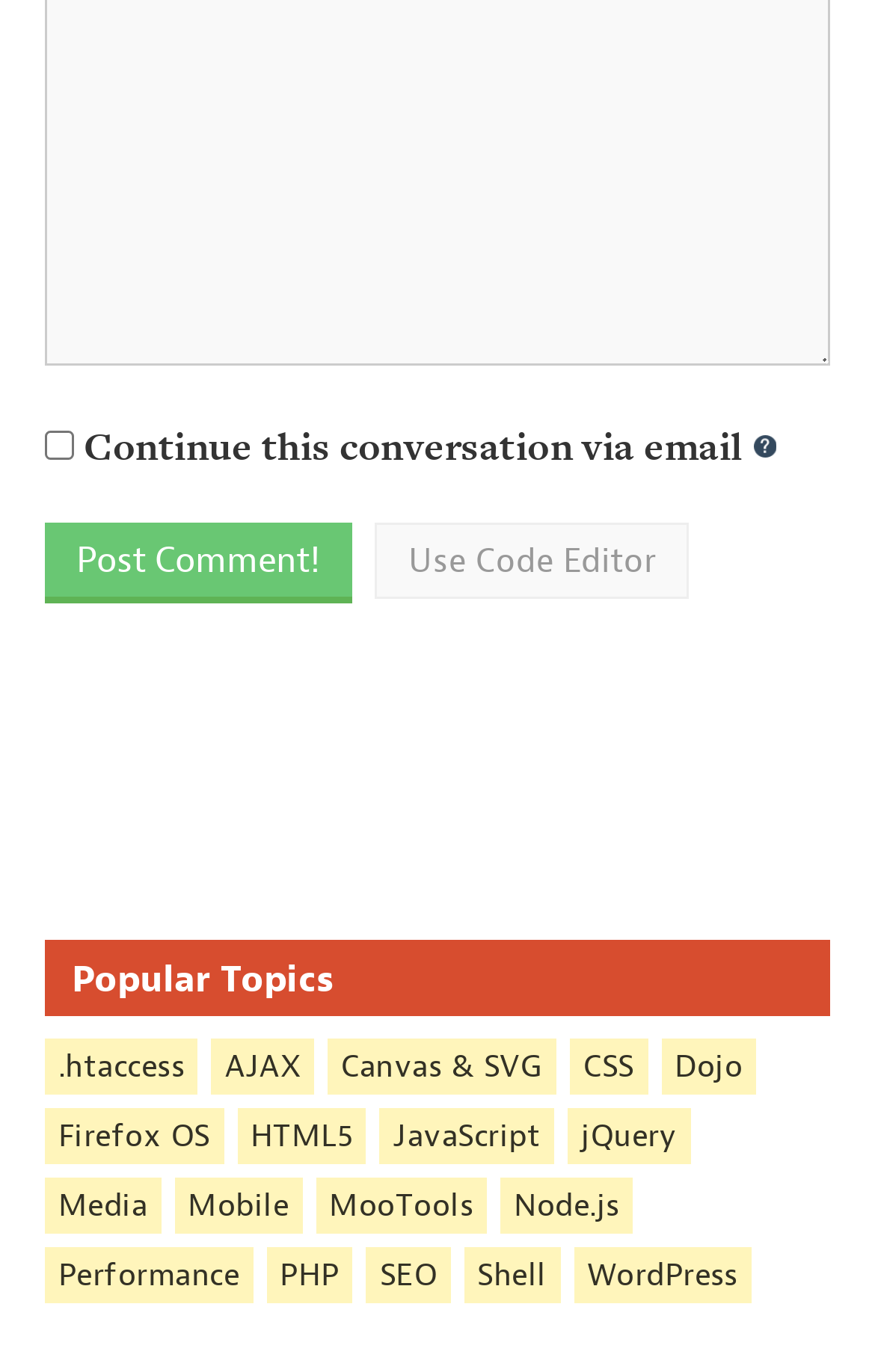What is the title of the sidebar section?
Refer to the screenshot and deliver a thorough answer to the question presented.

The sidebar section is labeled 'Sidebar', which is a heading element on the webpage.